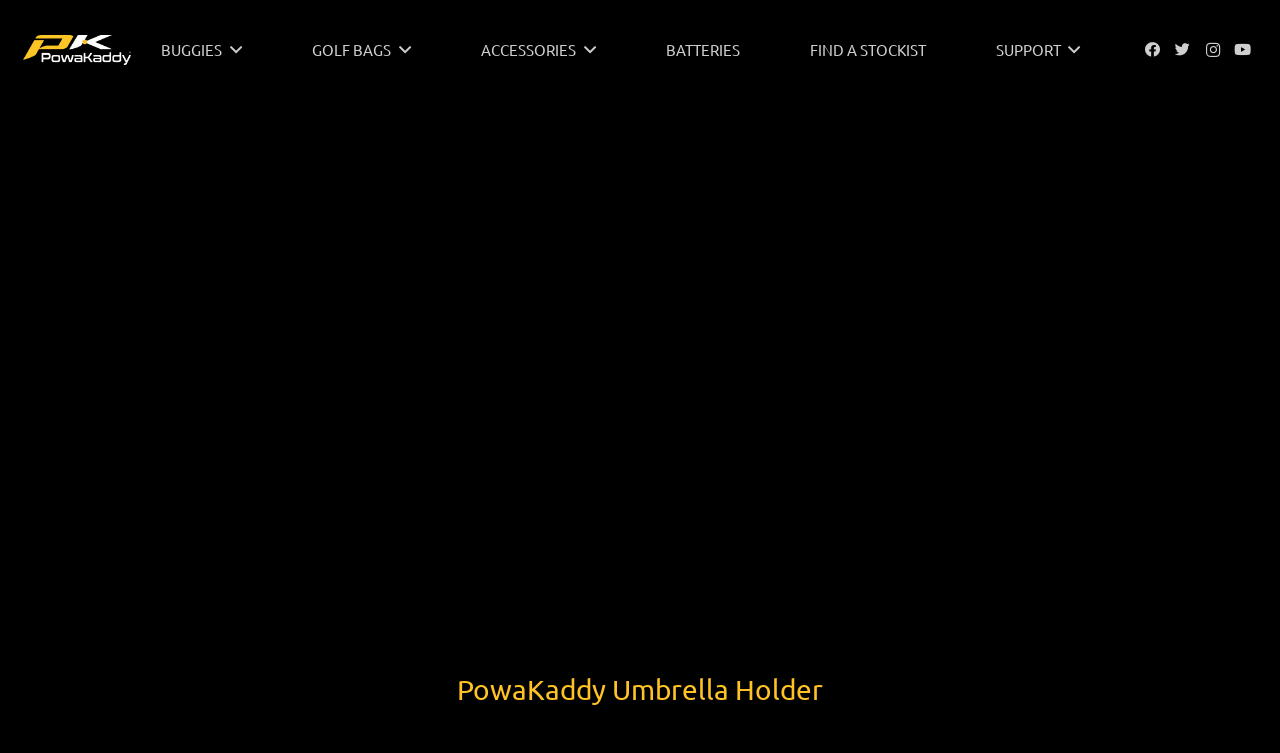Specify the bounding box coordinates of the area that needs to be clicked to achieve the following instruction: "Go to Facebook page".

[0.889, 0.046, 0.912, 0.086]